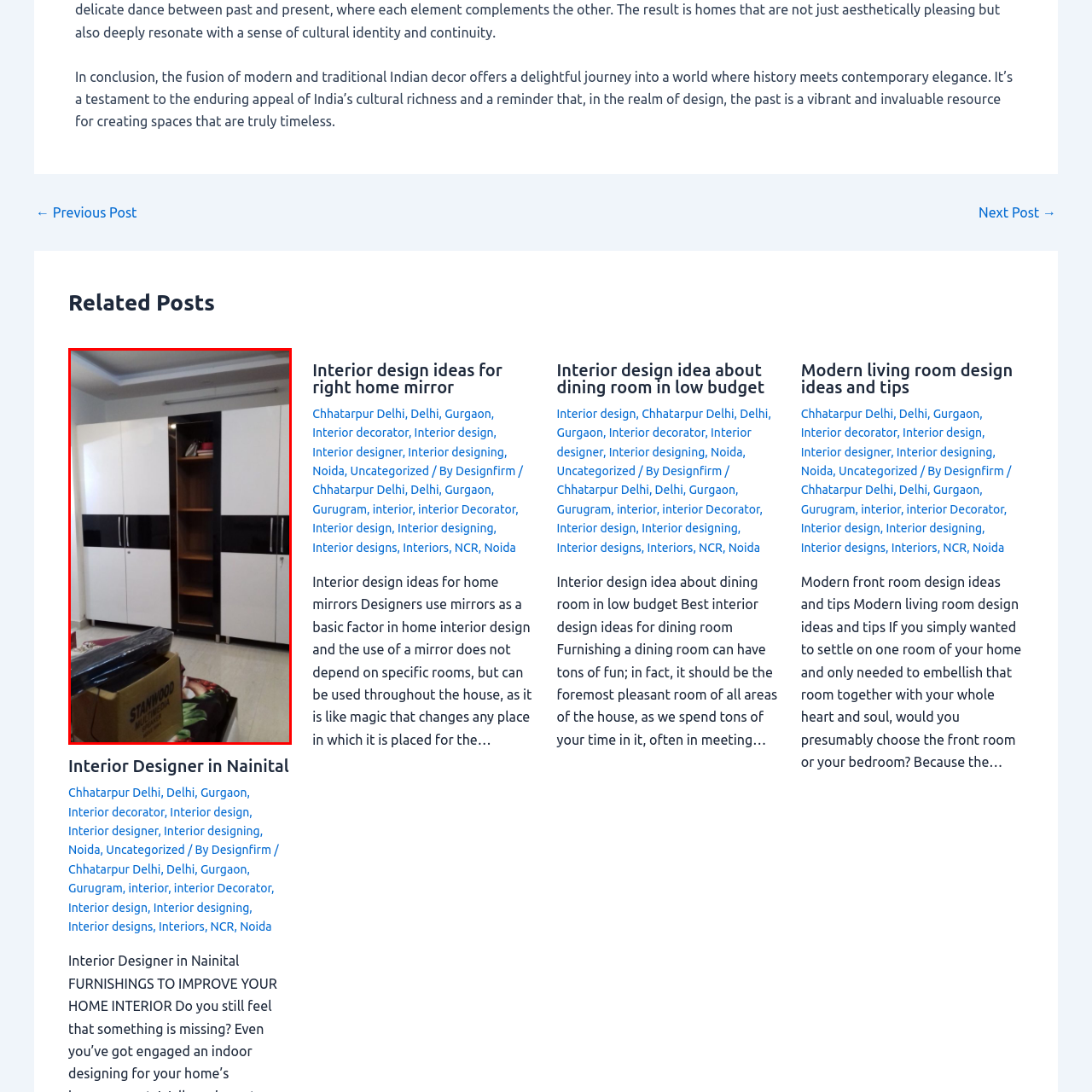Write a thorough description of the contents of the image marked by the red outline.

The image depicts a modern wardrobe design characterized by its sleek and minimalist aesthetic. The wardrobe features a two-tone color scheme, primarily white with striking black accents that provide a contemporary look. It boasts multiple cabinet doors, with a central open shelving unit that adds a stylish touch and serves practical storage needs. The design reflects a balance of functionality and elegance, making it an ideal addition to modern interior spaces. The backdrop of the room, with its neutral-colored walls and well-maintained flooring, further emphasizes the chic appeal of the wardrobe, suggesting a thoughtful approach to home decor. Overall, this wardrobe exemplifies a blend of modern design elements, making it a statement piece in any bedroom or living space.